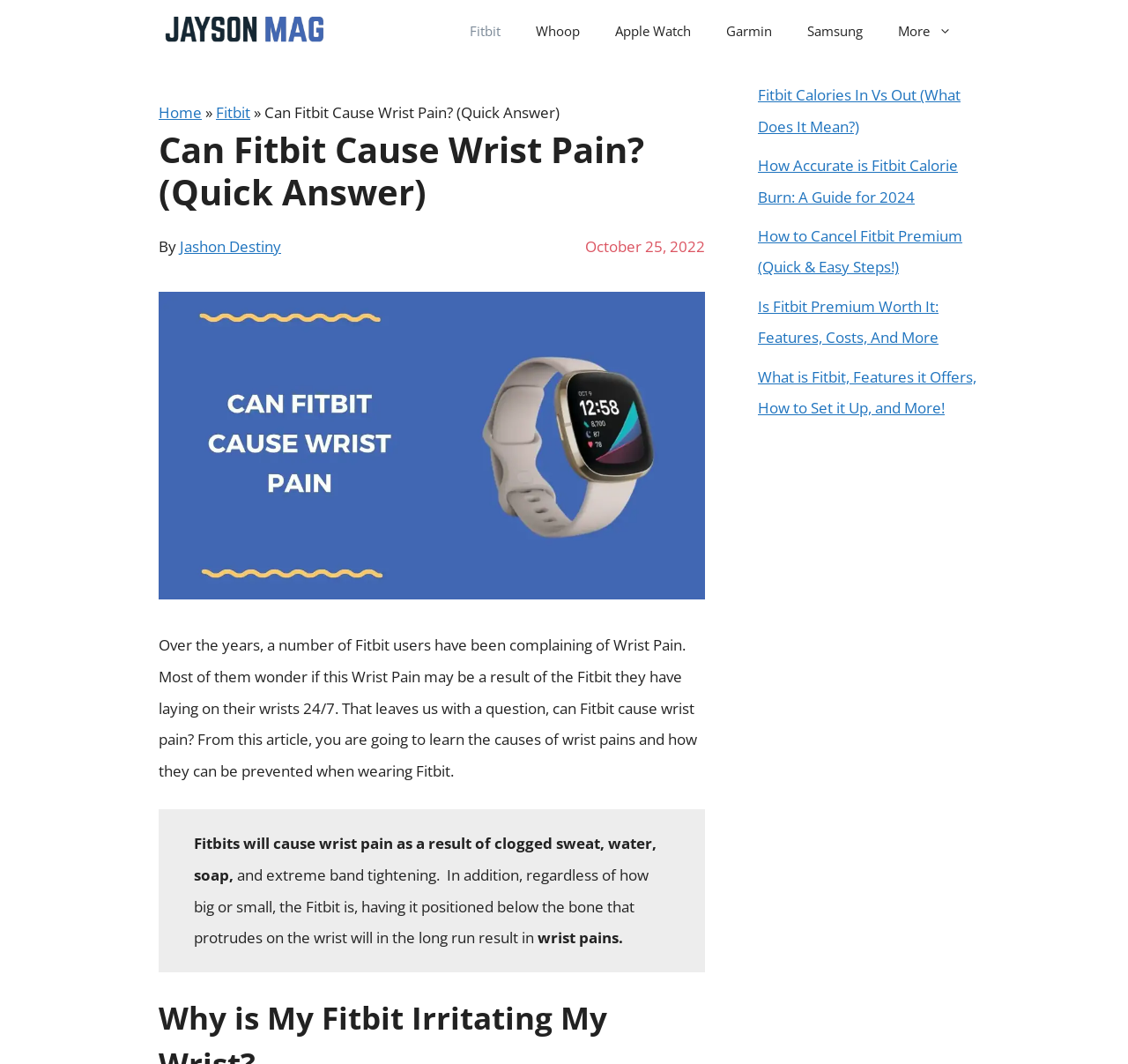Use a single word or phrase to respond to the question:
What is the name of the website?

Site